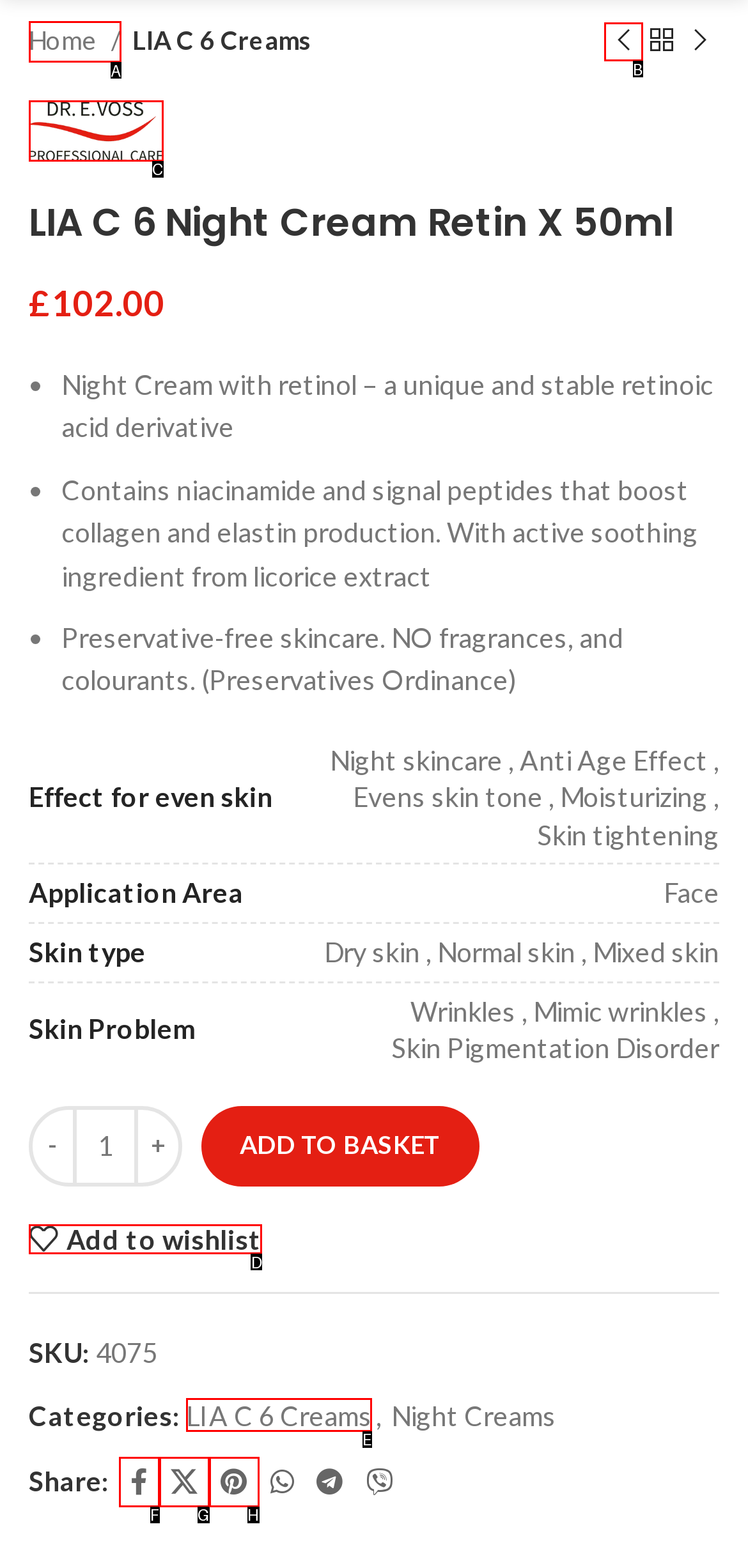Tell me which one HTML element I should click to complete the following task: Click on the 'LIA C 6 Creams' category link Answer with the option's letter from the given choices directly.

E